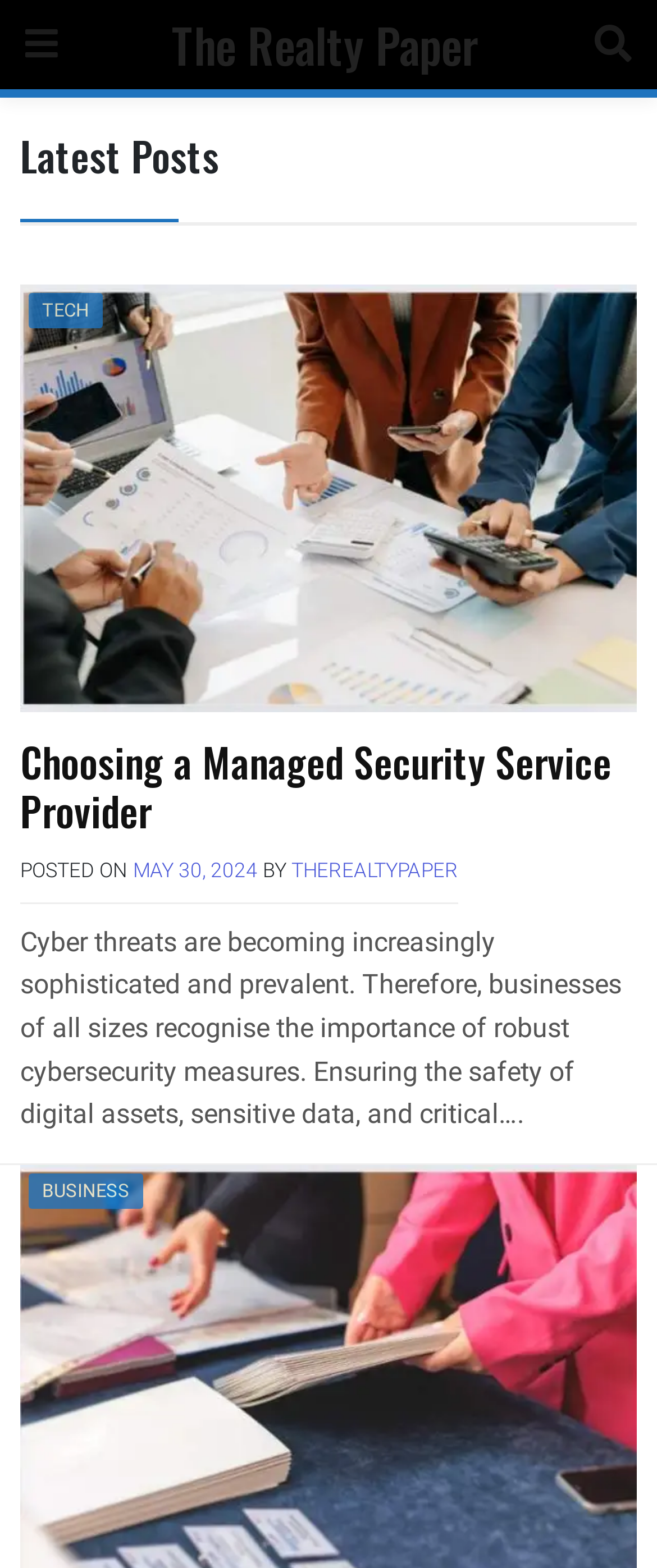Pinpoint the bounding box coordinates of the element to be clicked to execute the instruction: "Browse the TECH category".

[0.044, 0.187, 0.156, 0.209]